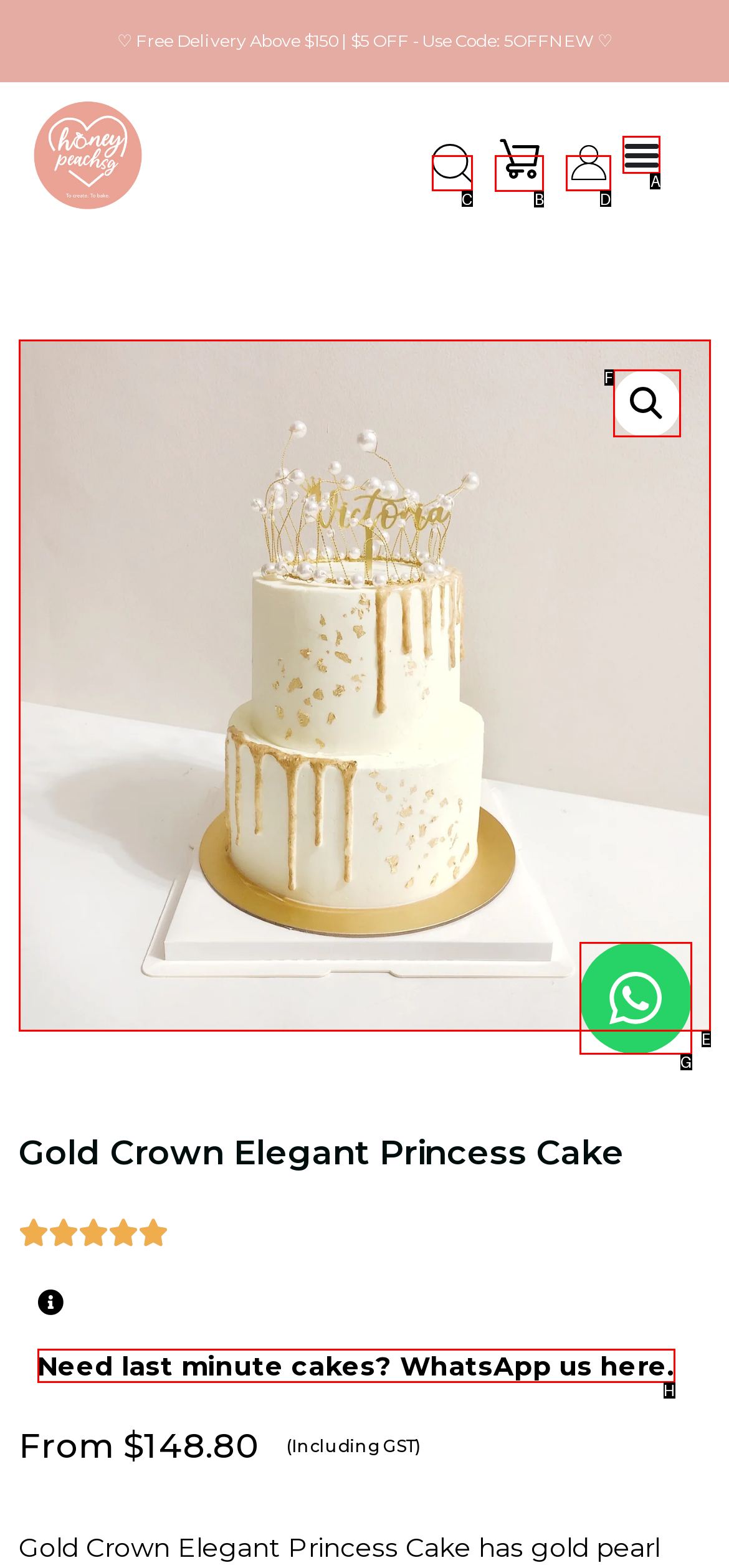Select the appropriate HTML element that needs to be clicked to execute the following task: Login to your account. Respond with the letter of the option.

B